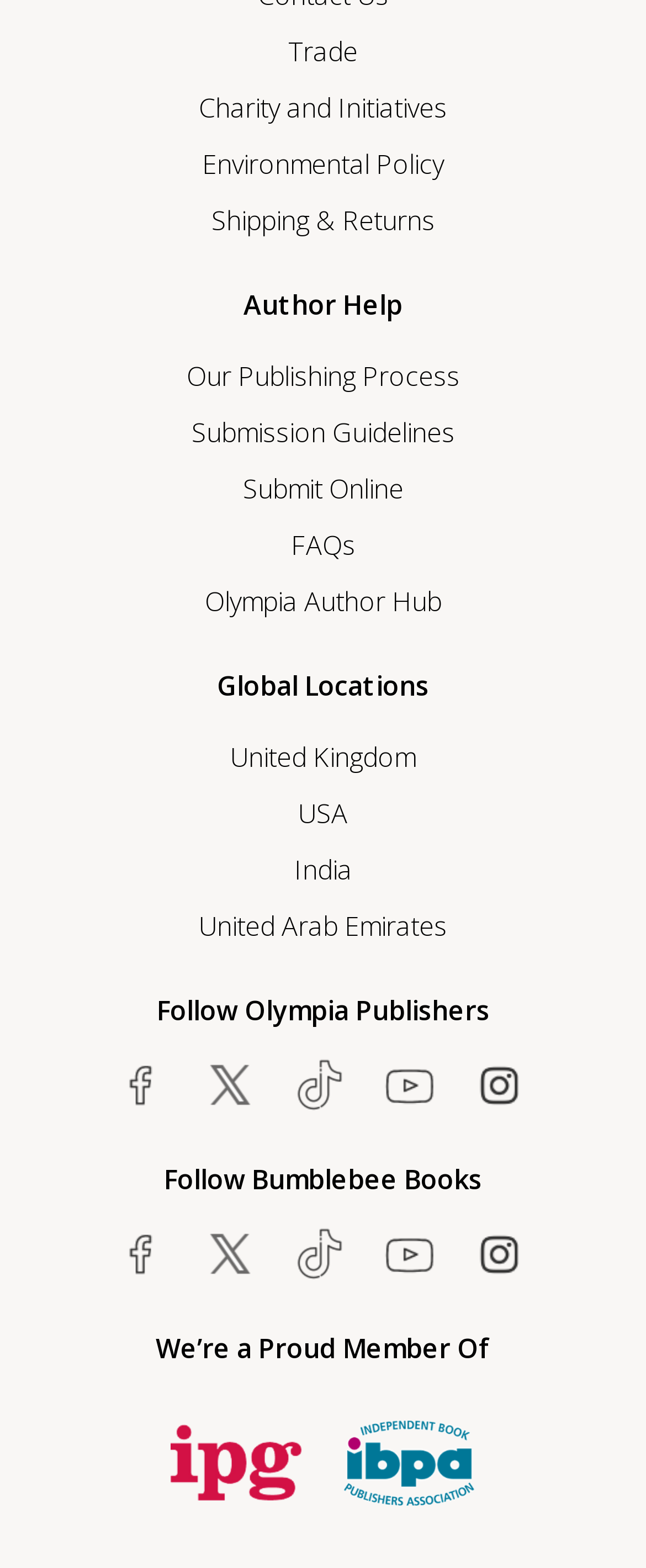How many social media links are there for Olympia Publishers?
Look at the screenshot and respond with one word or a short phrase.

4